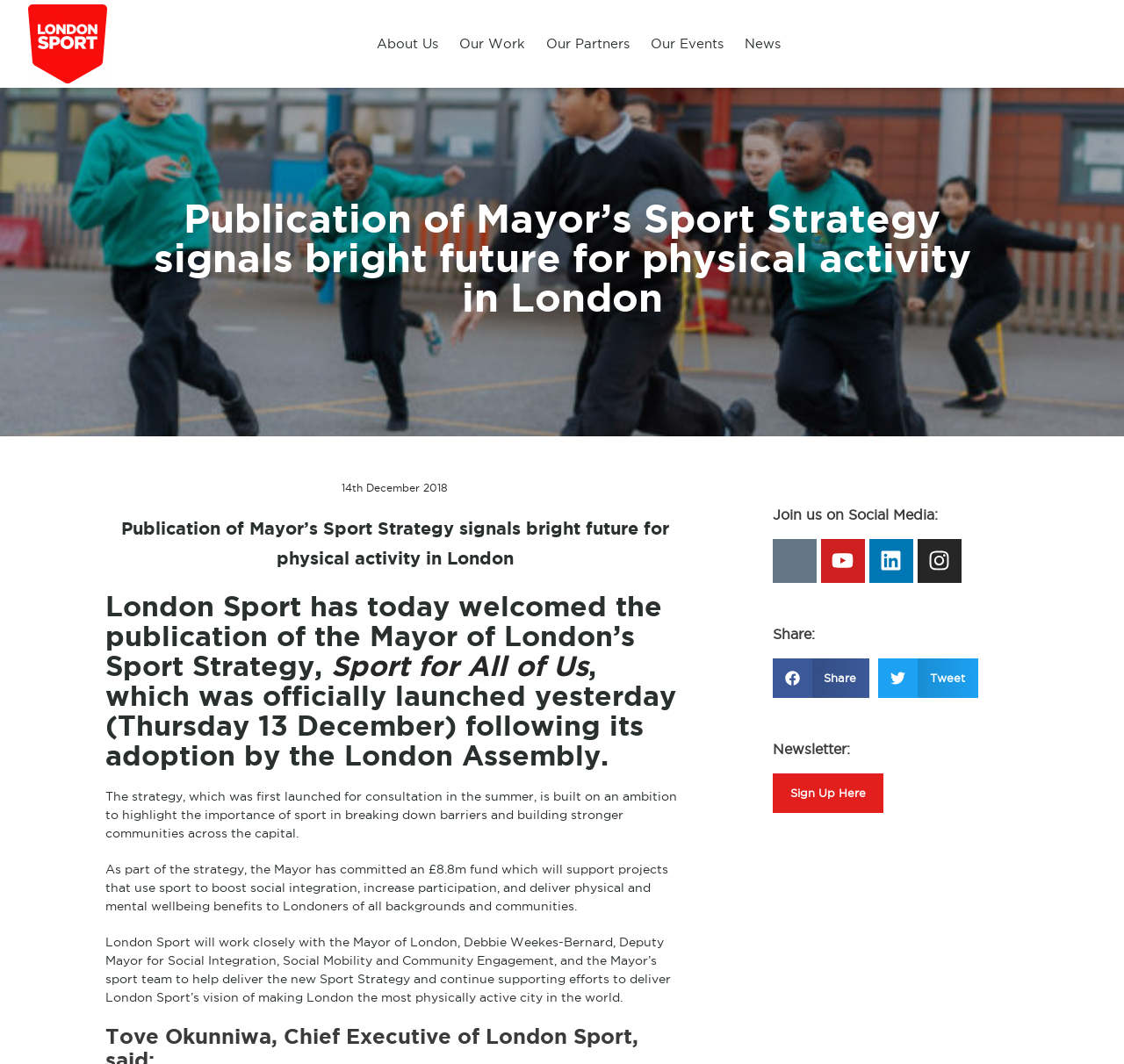Please determine the bounding box coordinates for the UI element described here. Use the format (top-left x, top-left y, bottom-right x, bottom-right y) with values bounded between 0 and 1: alt="ls-logo" title="ls-logo"

[0.025, 0.004, 0.095, 0.078]